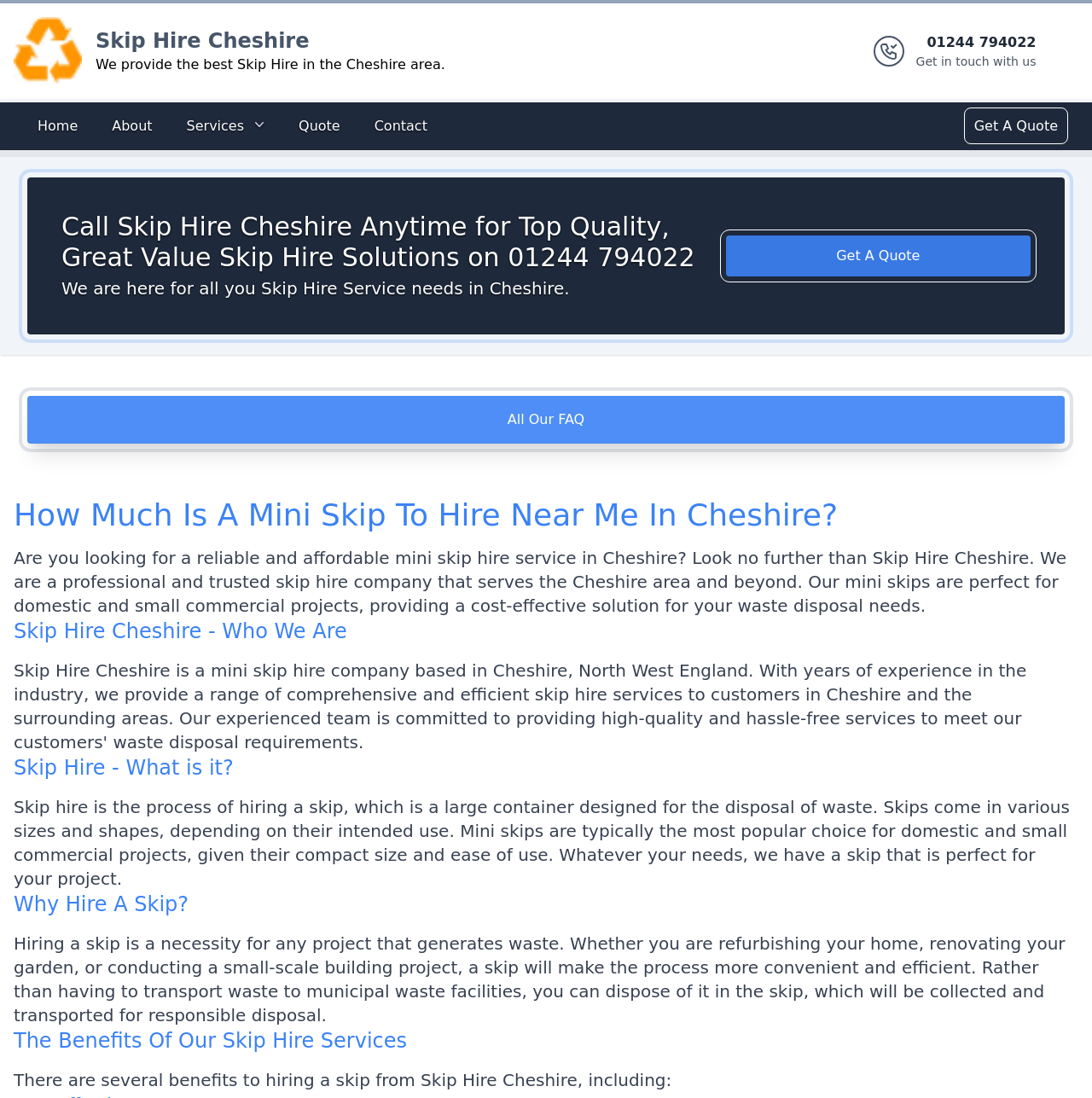Please specify the bounding box coordinates of the clickable section necessary to execute the following command: "Read more about Skip Hire Cheshire".

[0.088, 0.026, 0.283, 0.048]